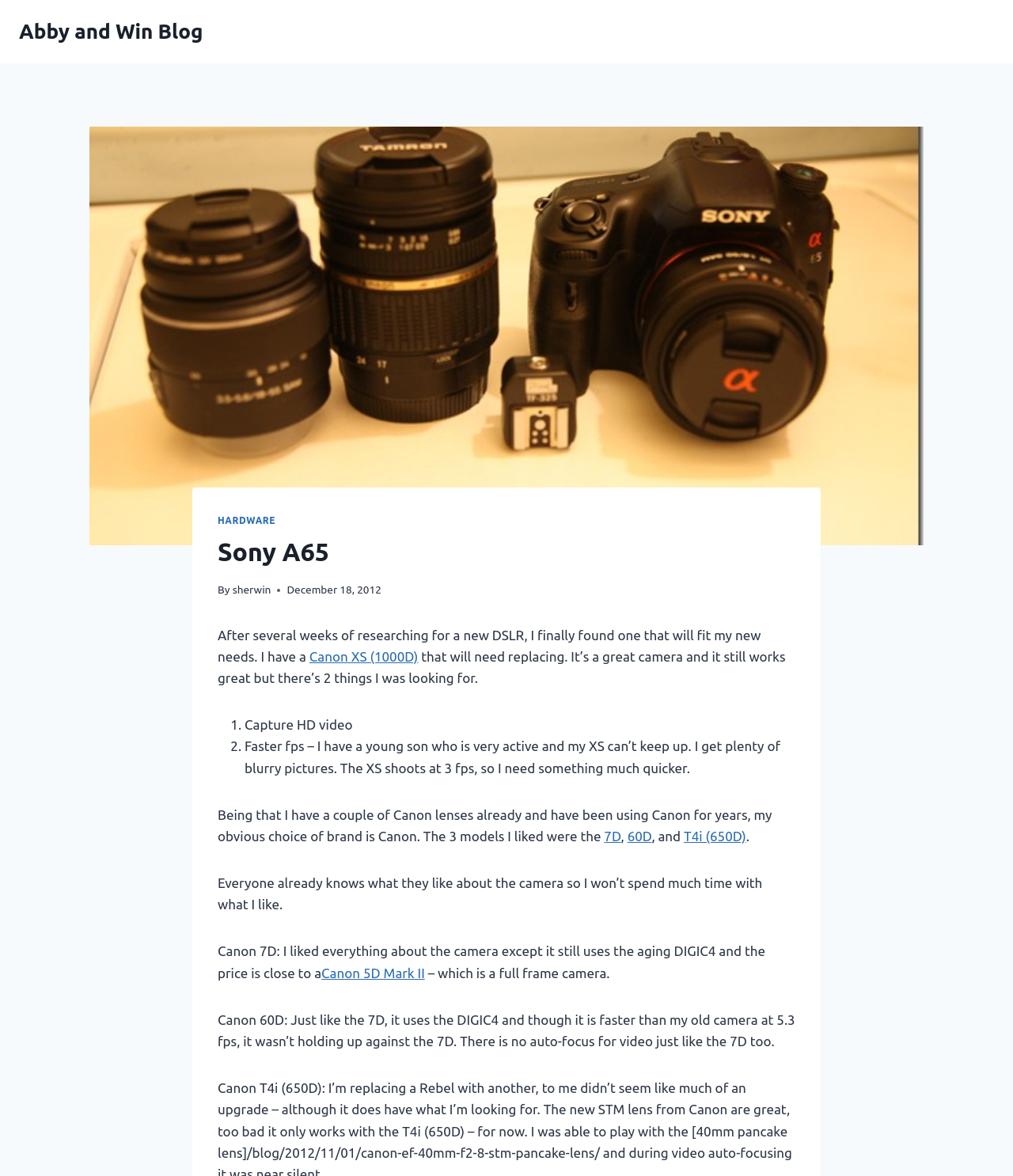Identify the bounding box coordinates of the part that should be clicked to carry out this instruction: "Change shop order".

None